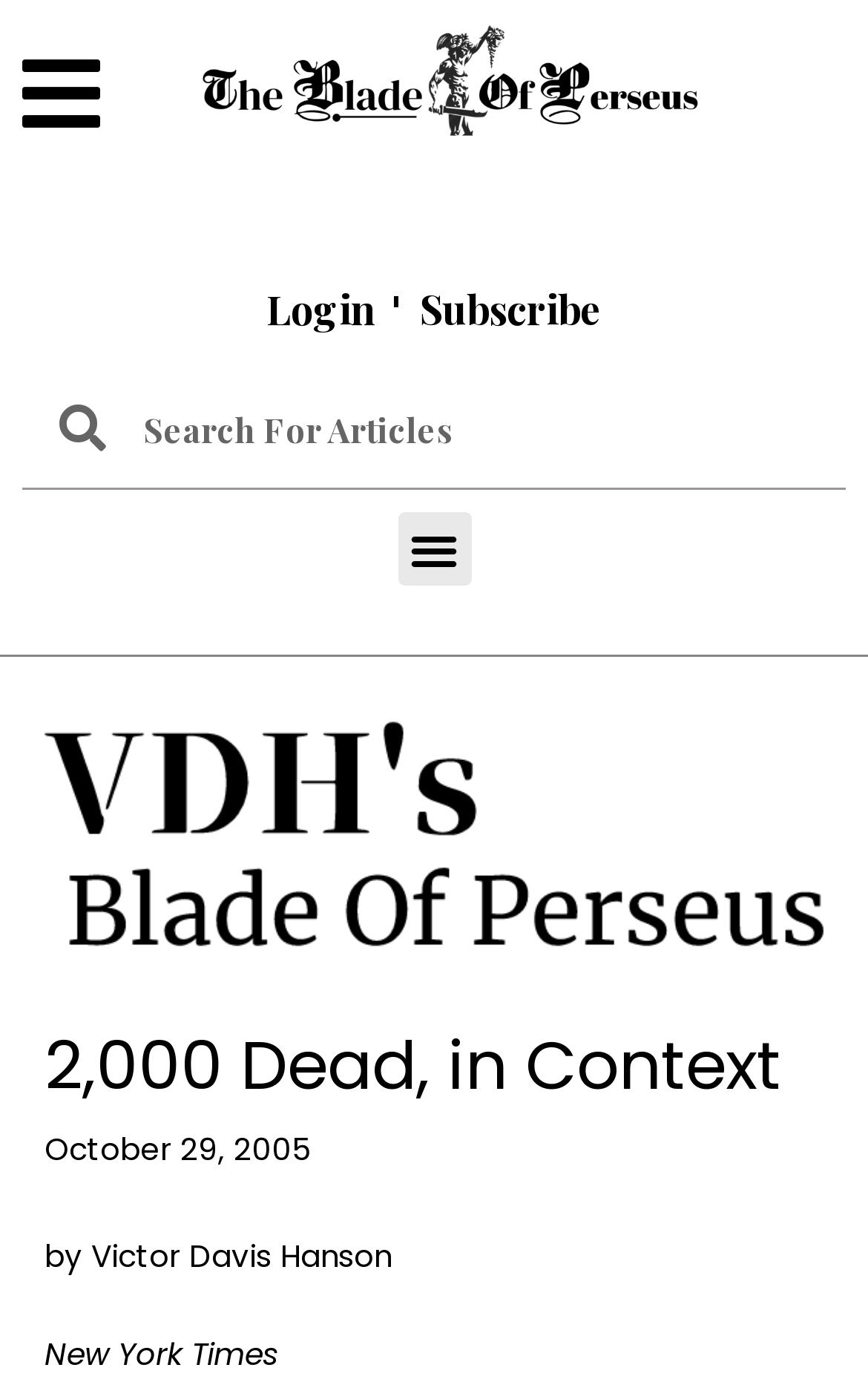What is the date of the article?
Based on the image, respond with a single word or phrase.

October 29, 2005